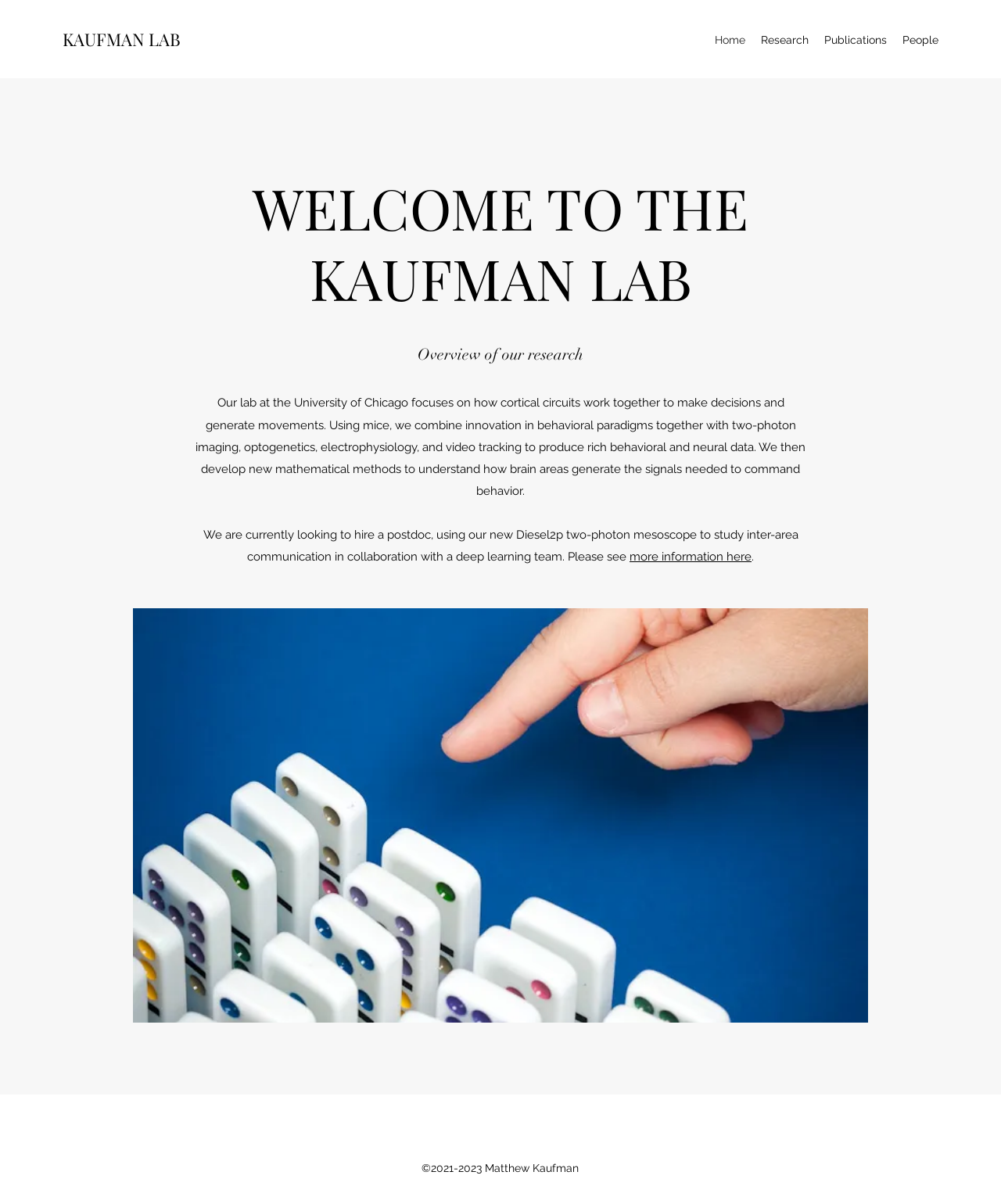Please provide the bounding box coordinates in the format (top-left x, top-left y, bottom-right x, bottom-right y). Remember, all values are floating point numbers between 0 and 1. What is the bounding box coordinate of the region described as: more information here

[0.629, 0.457, 0.751, 0.468]